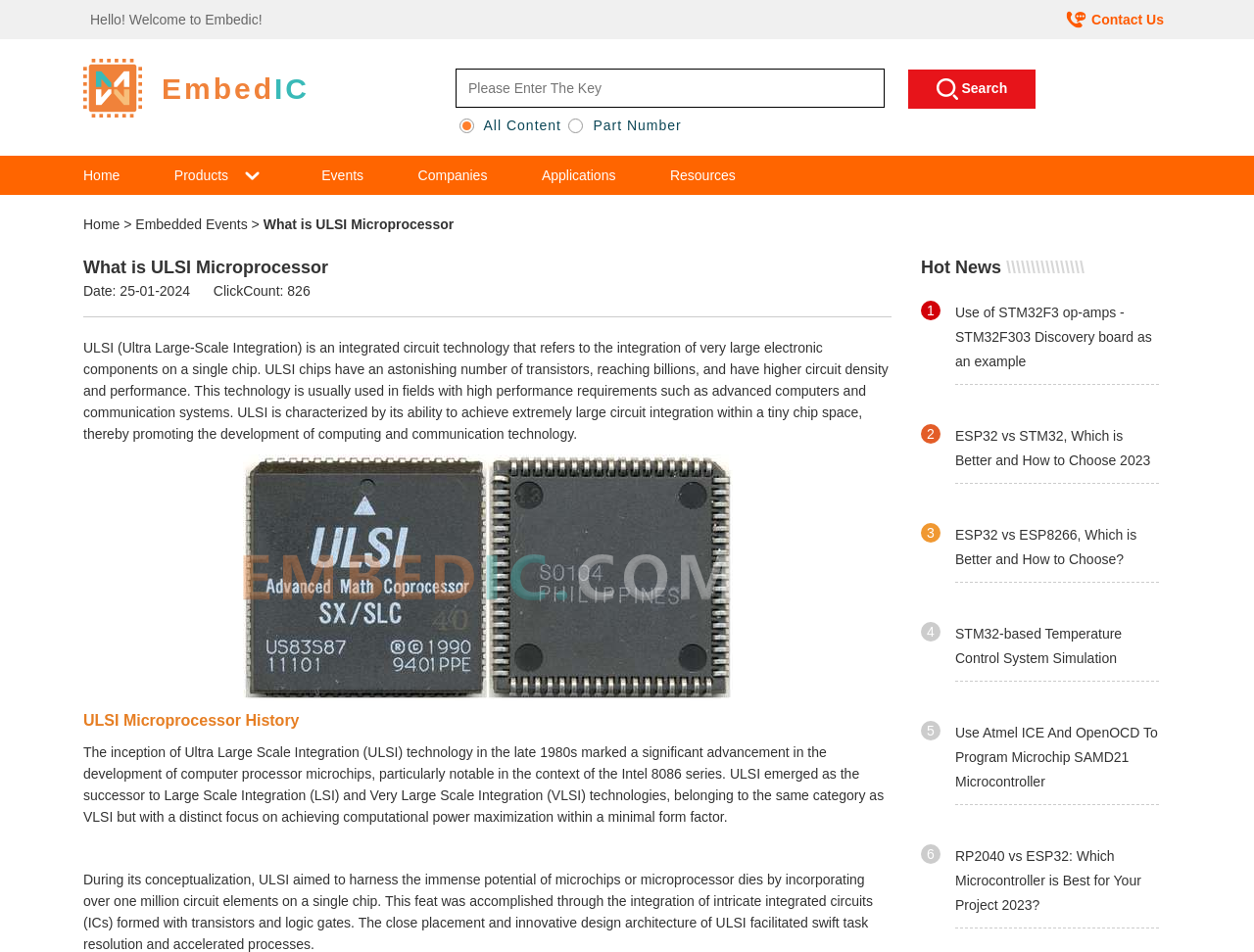Identify the main heading from the webpage and provide its text content.

What is ULSI Microprocessor